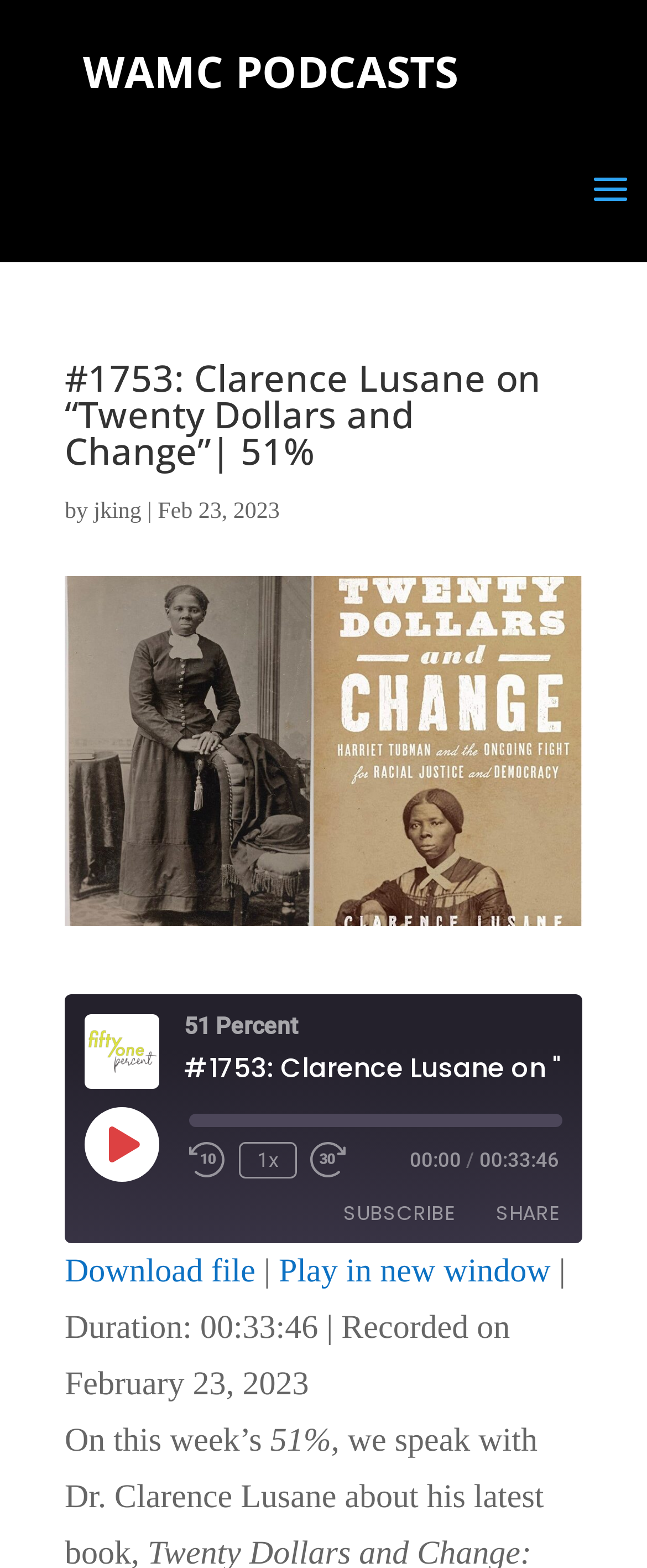Identify the bounding box coordinates necessary to click and complete the given instruction: "Play the episode".

[0.131, 0.706, 0.244, 0.752]